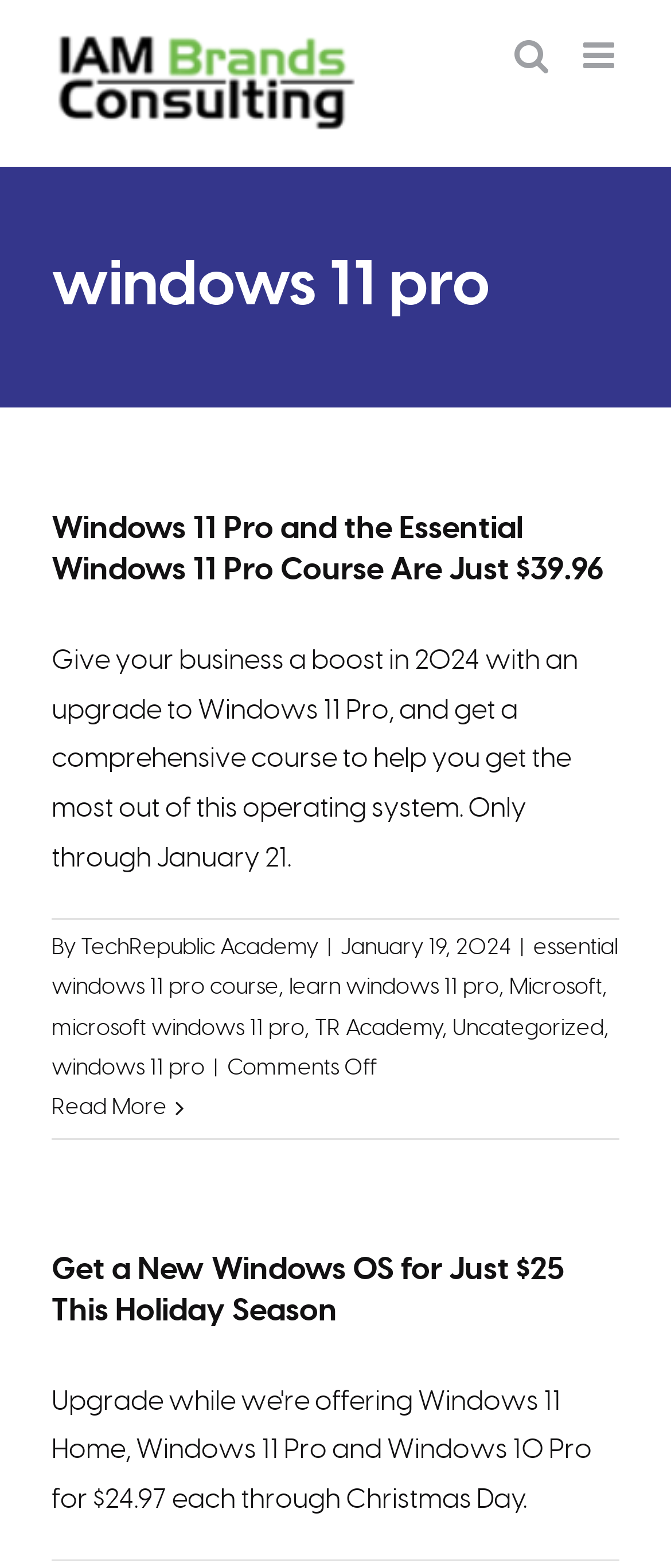Can you specify the bounding box coordinates for the region that should be clicked to fulfill this instruction: "Read more about Windows 11 Pro and the Essential Windows 11 Pro Course".

[0.077, 0.7, 0.249, 0.714]